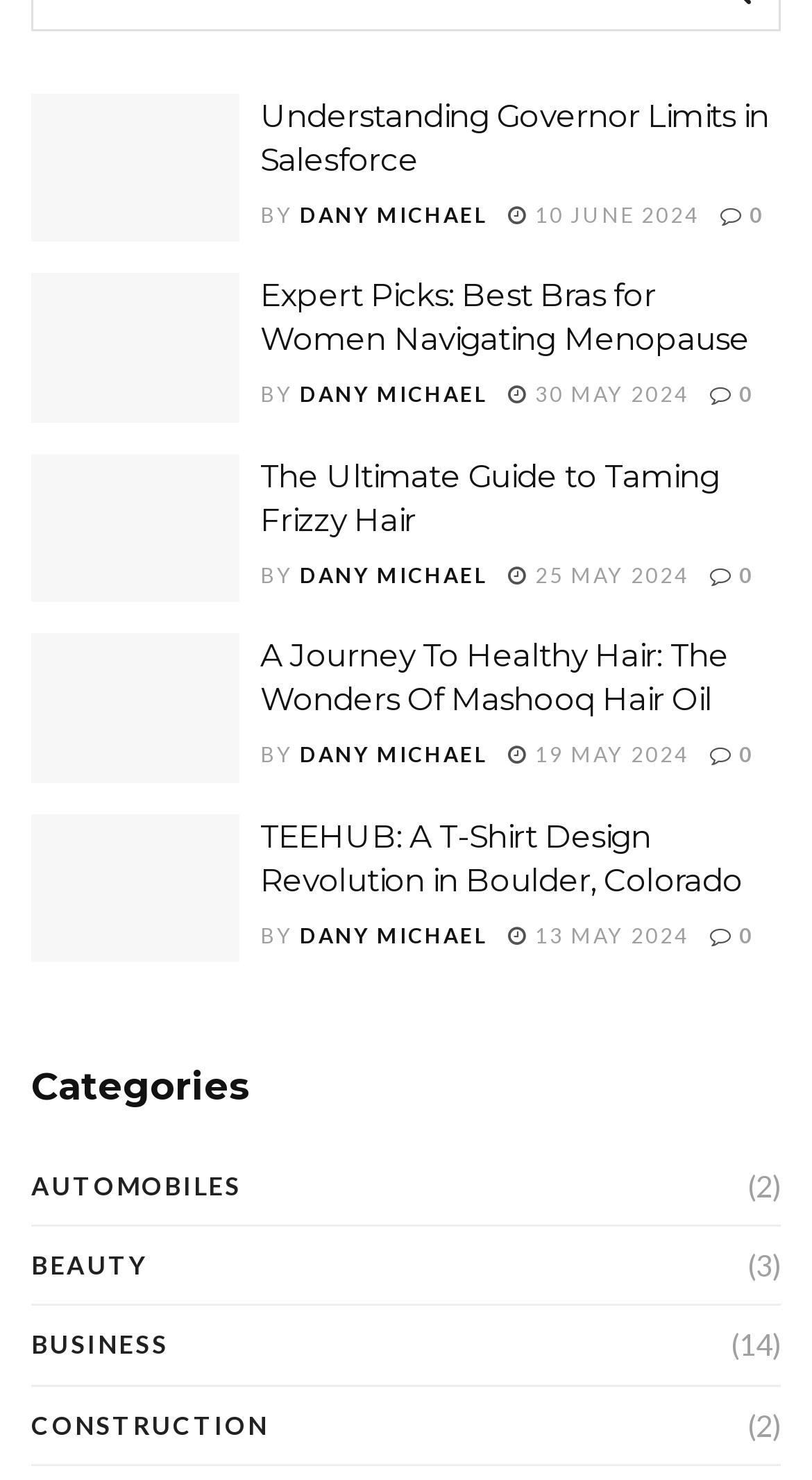Kindly determine the bounding box coordinates of the area that needs to be clicked to fulfill this instruction: "Explore the category of AUTOMOBILES".

[0.038, 0.784, 0.297, 0.819]